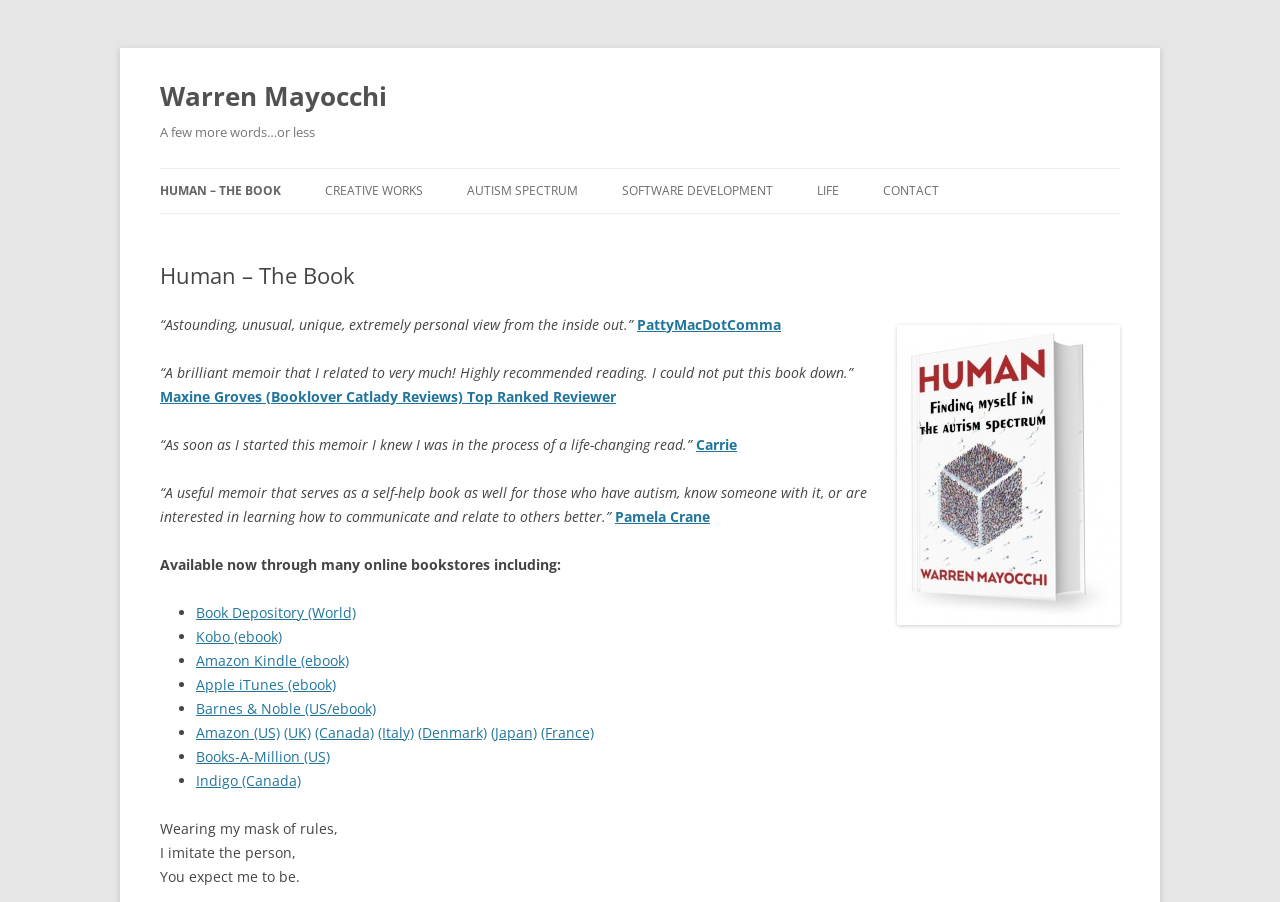Generate a detailed explanation of the webpage's features and information.

This webpage is about Warren Mayocchi's book "Human - The Book". At the top, there is a heading with the author's name, followed by another heading with the subtitle "A few more words…or less". Below these headings, there is a link to skip to the content.

The main navigation menu is located on the top-left side of the page, with links to "HUMAN - THE BOOK", "RESOURCES", "CREATIVE WORKS", "AUTISM SPECTRUM", "SOFTWARE DEVELOPMENT", "LIFE", and "CONTACT".

Below the navigation menu, there is a header section with a heading that reads "Human - The Book". To the right of this header, there is an image of a 3D human book.

The main content of the page is divided into sections. The first section features a quote from PattyMacDotComma, followed by a link to the reviewer's page. The second section has a quote from Maxine Groves, a top-ranked reviewer, with a link to her page. The third section has a quote from Carrie, with a link to her page. The fourth section has a quote from Pamela Crane, with a link to her page.

Below these quotes, there is a section that lists online bookstores where the book is available, including Book Depository, Kobo, Amazon Kindle, Apple iTunes, Barnes & Noble, and others. Each bookstore is listed with a bullet point and a link to the corresponding page.

At the bottom of the page, there are three lines of text that appear to be a poem or a quote, with phrases such as "Wearing my mask of rules", "I imitate the person", and "You expect me to be".